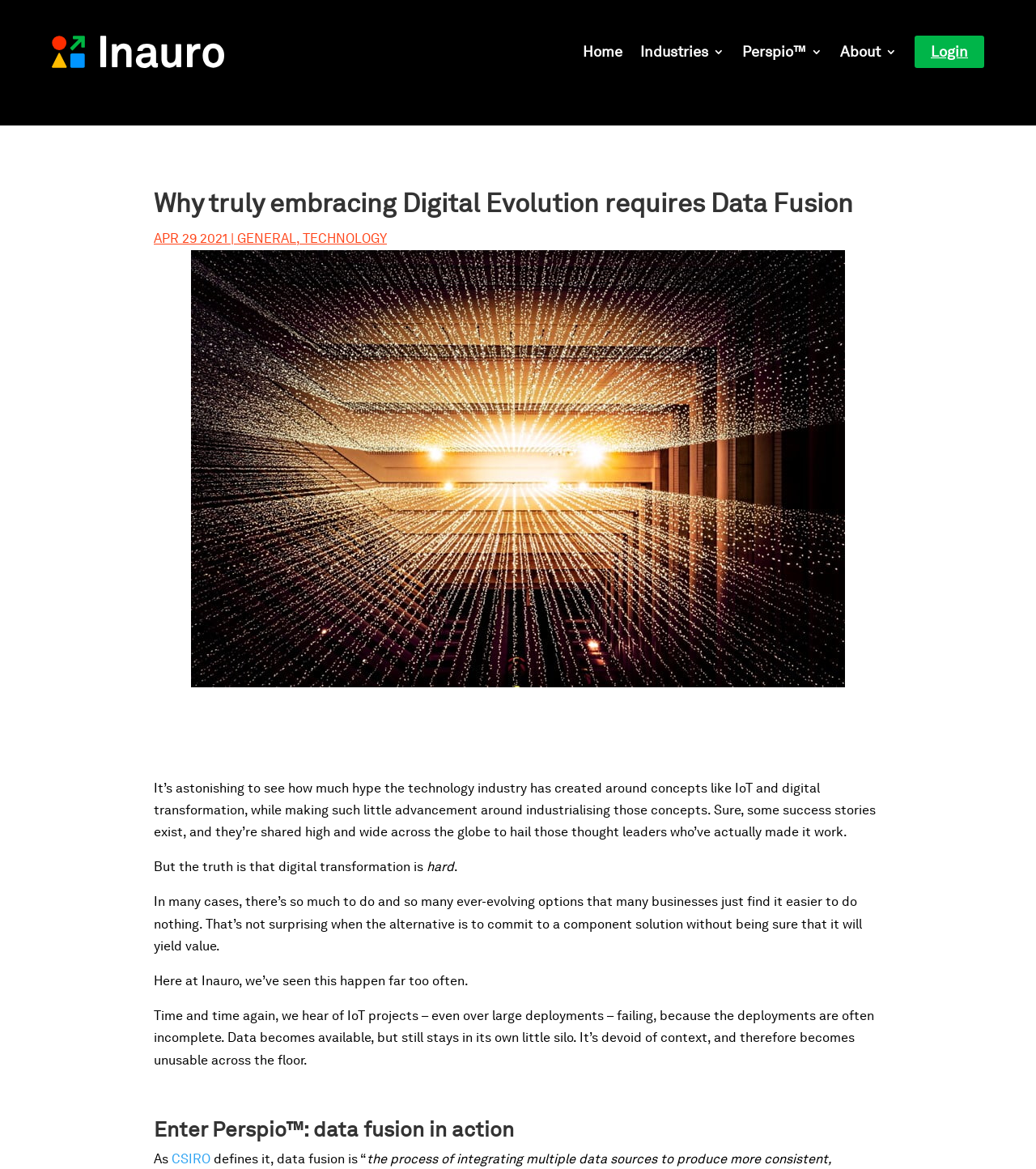What is the name of the product mentioned in the article?
Using the visual information, answer the question in a single word or phrase.

Perspio™